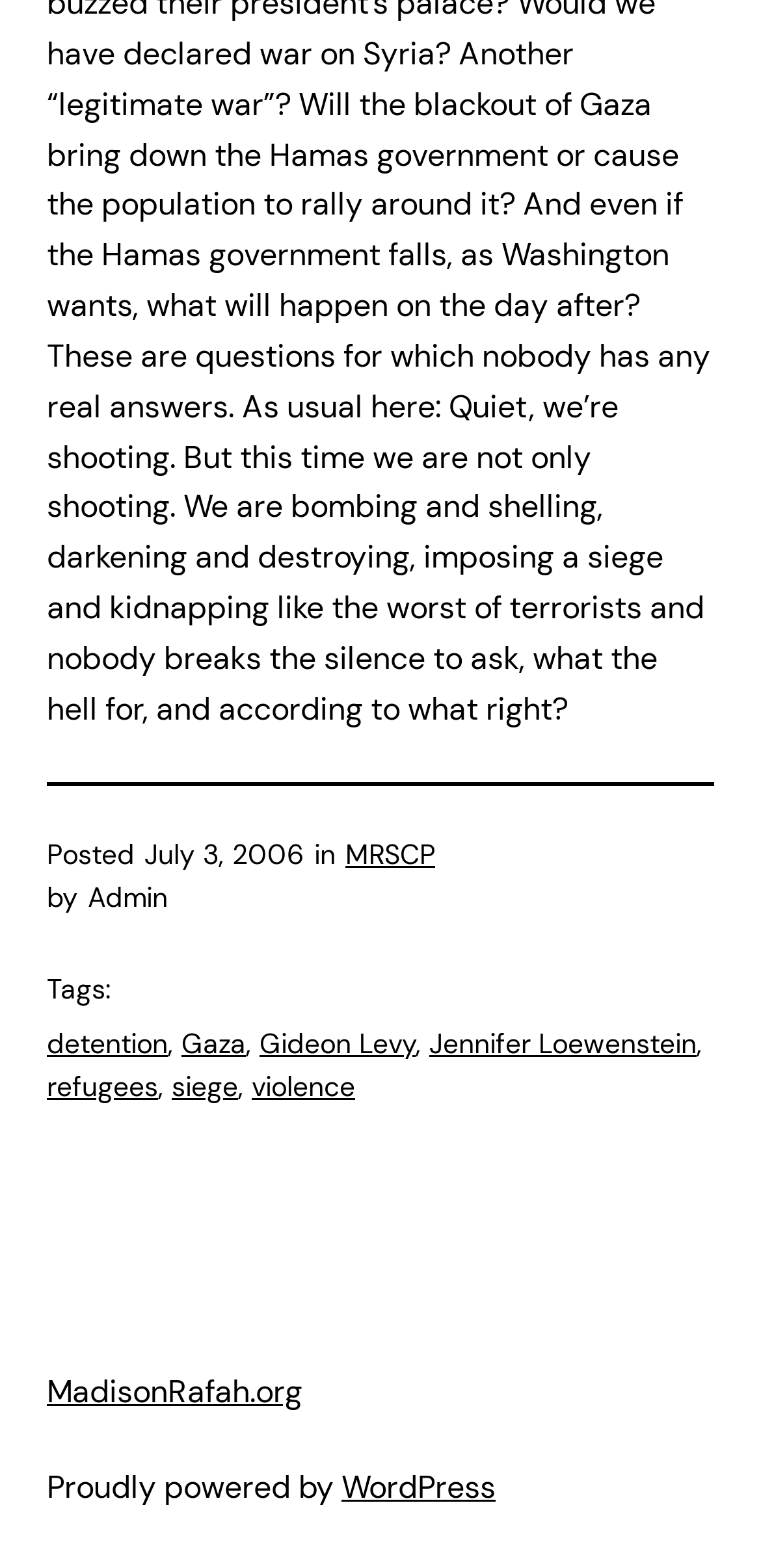Who is the author of the post?
Answer with a single word or short phrase according to what you see in the image.

Admin